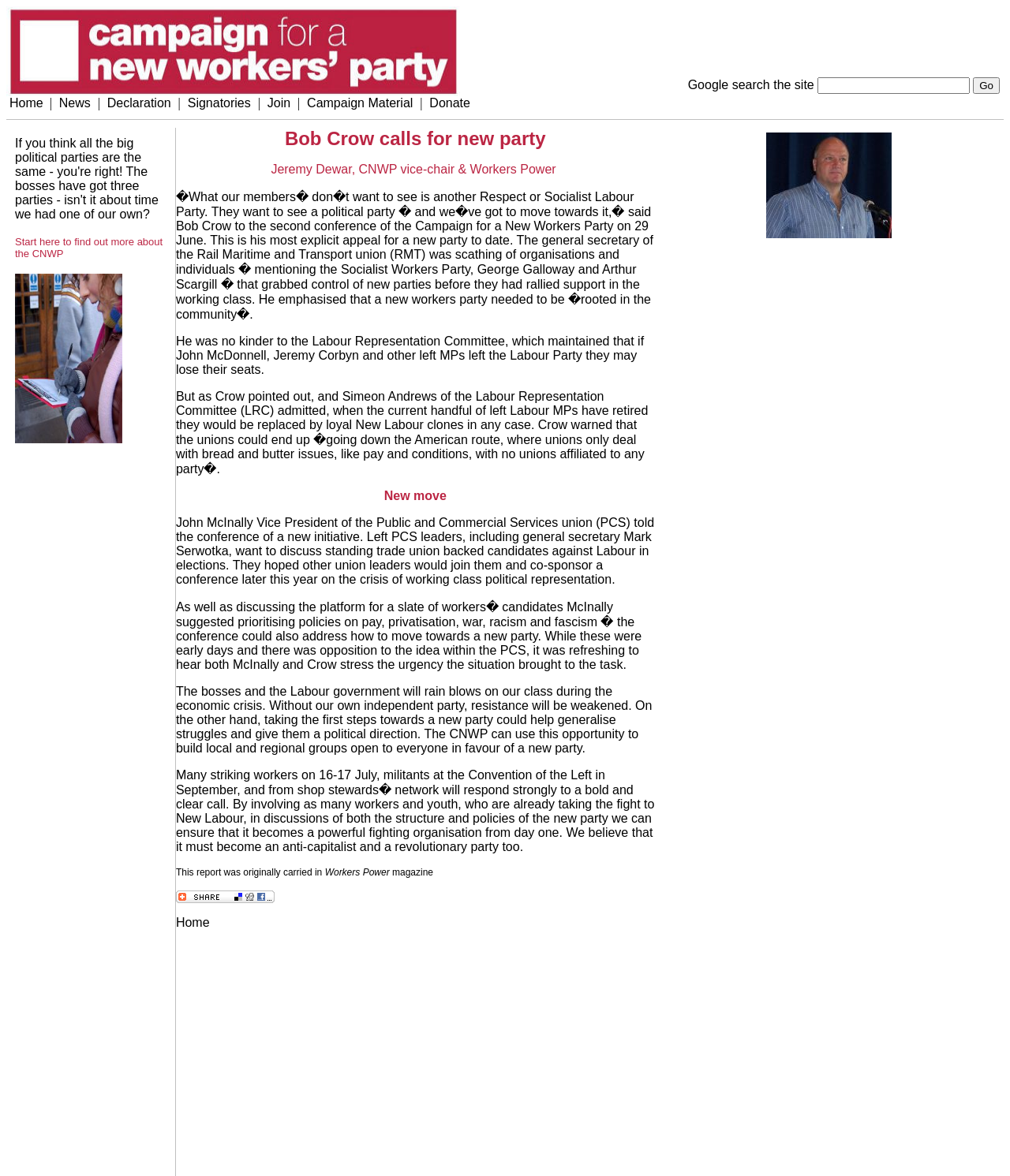Show the bounding box coordinates of the element that should be clicked to complete the task: "Search the site".

[0.81, 0.066, 0.96, 0.08]